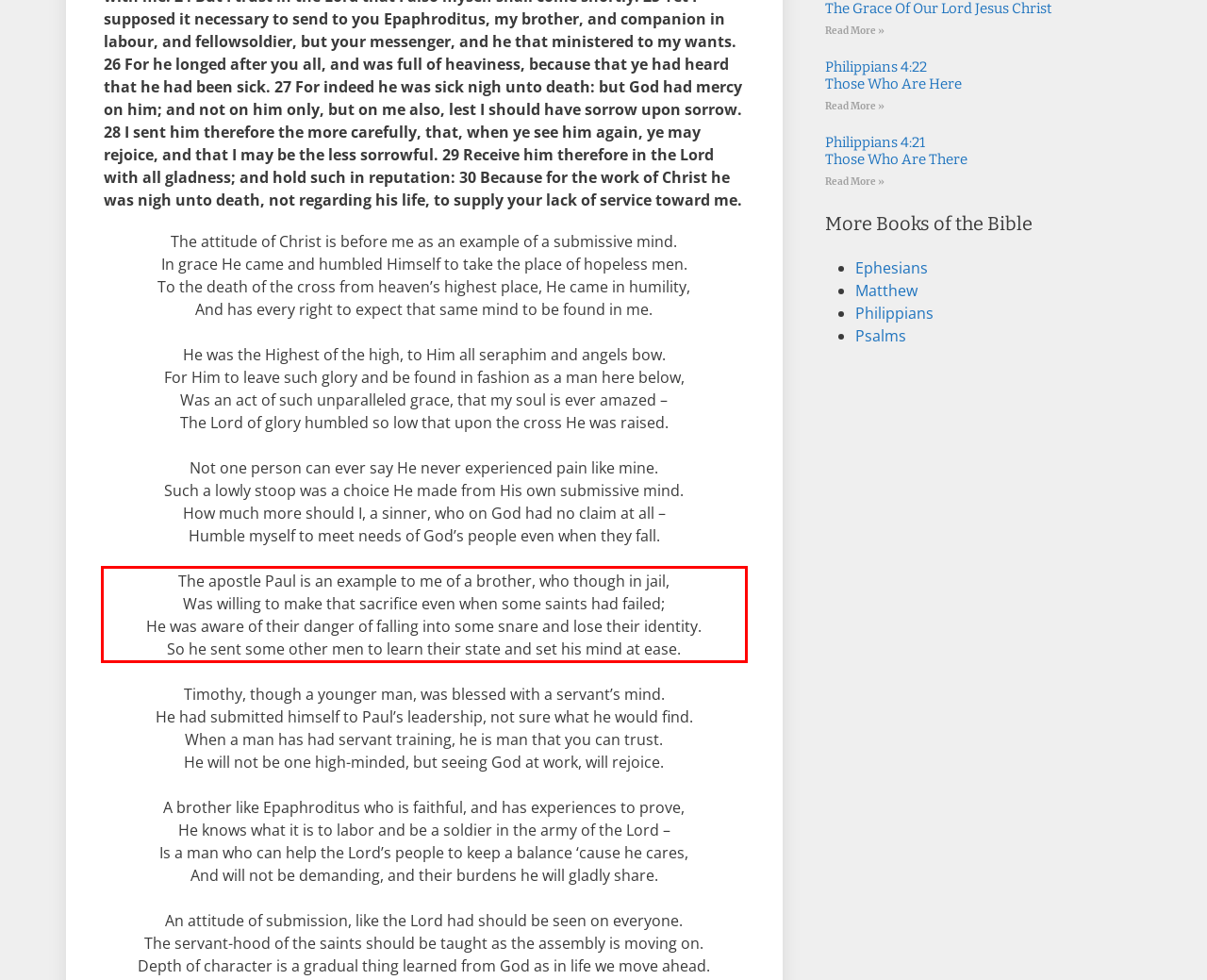Observe the screenshot of the webpage, locate the red bounding box, and extract the text content within it.

The apostle Paul is an example to me of a brother, who though in jail, Was willing to make that sacrifice even when some saints had failed; He was aware of their danger of falling into some snare and lose their identity. So he sent some other men to learn their state and set his mind at ease.